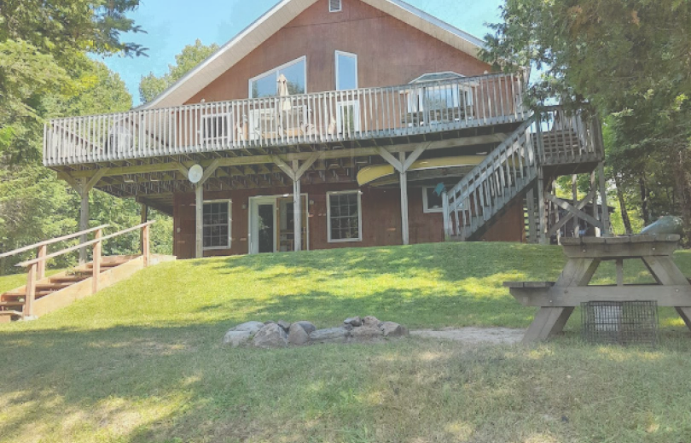Using the information from the screenshot, answer the following question thoroughly:
What is the purpose of the fire pit?

The fire pit is situated beside a picnic table on the lush, green lawn, indicating that it is intended for gatherings and socializing, possibly for campfires, barbecues, or other outdoor activities.